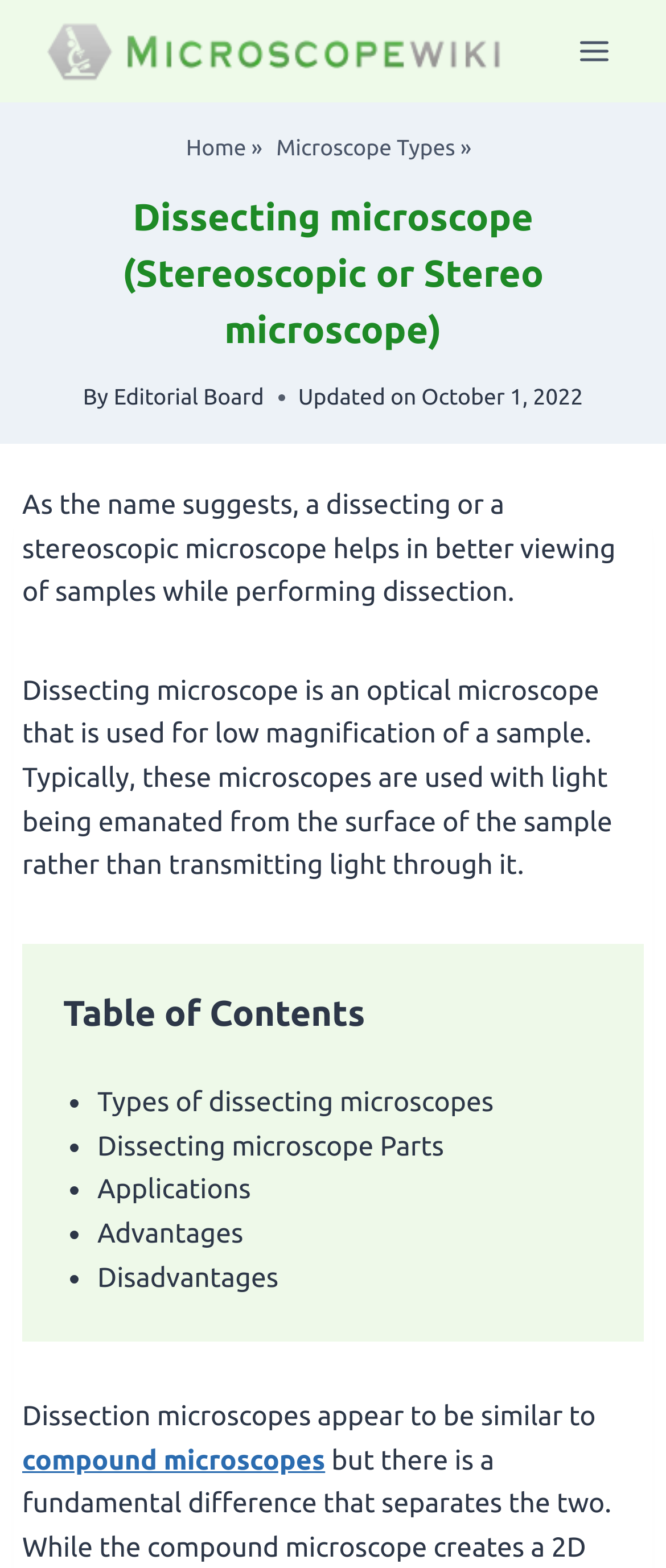What is the name of the microscope discussed?
Can you provide an in-depth and detailed response to the question?

The name of the microscope discussed on this webpage is 'Dissecting microscope' which is also referred to as 'Stereoscopic or Stereo microscope' as indicated in the heading of the webpage.